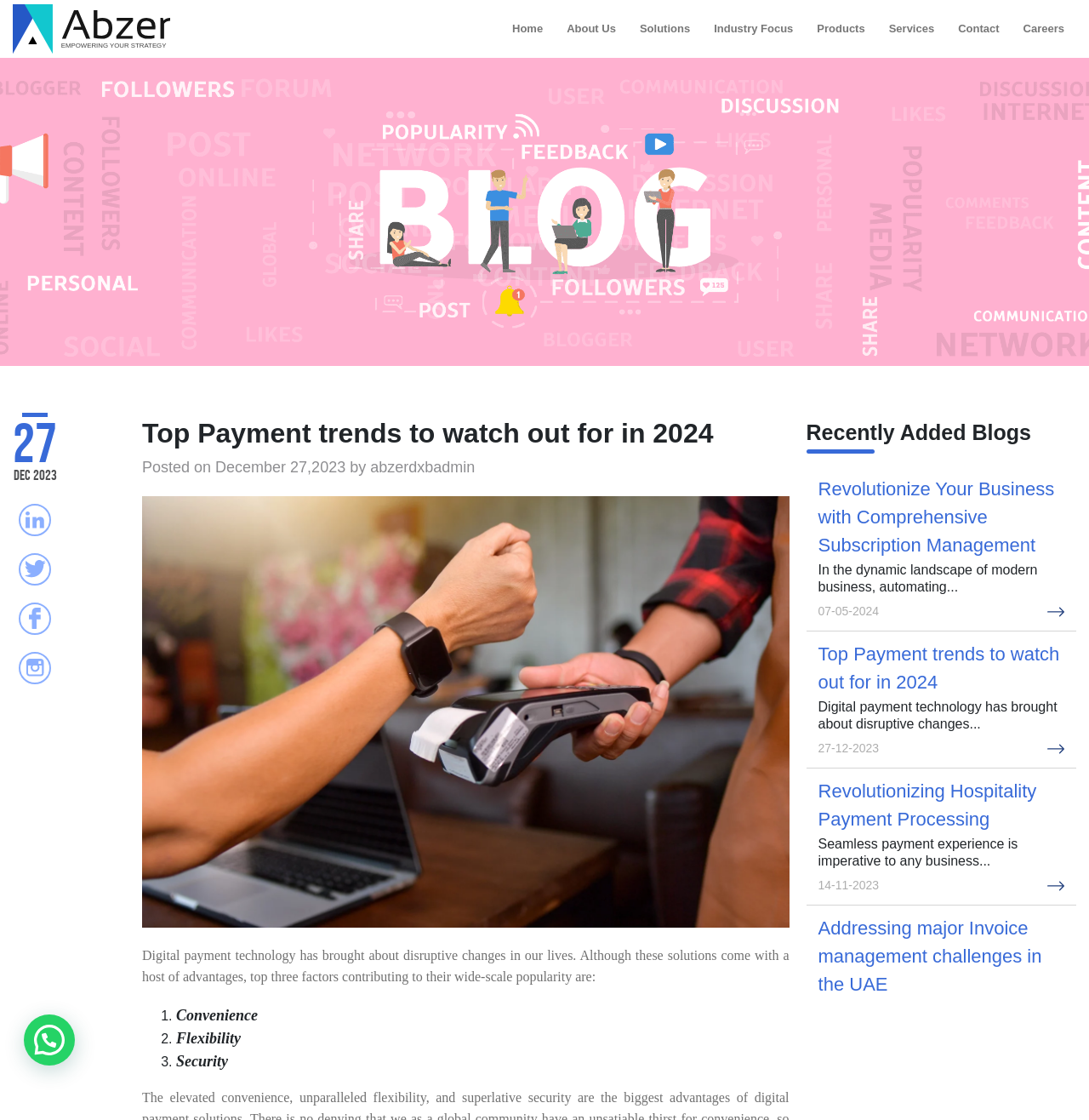What is the date of the blog post 'Top Payment trends to watch out for in 2024'?
Kindly answer the question with as much detail as you can.

The date of the blog post 'Top Payment trends to watch out for in 2024' is mentioned below the title of the post, which is December 27, 2023.